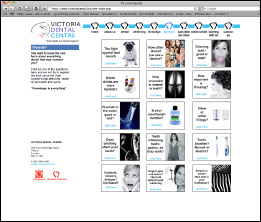Look at the image and write a detailed answer to the question: 
What is the purpose of the brief descriptions or catchy titles?

The brief descriptions or catchy titles accompanying each visual on the webpage serve the purpose of providing insights into the services offered by the Victoria Dental Centre and promoting dental awareness among visitors. By doing so, the clinic aims to educate its clients about dental care and procedures in a visually appealing and engaging manner.